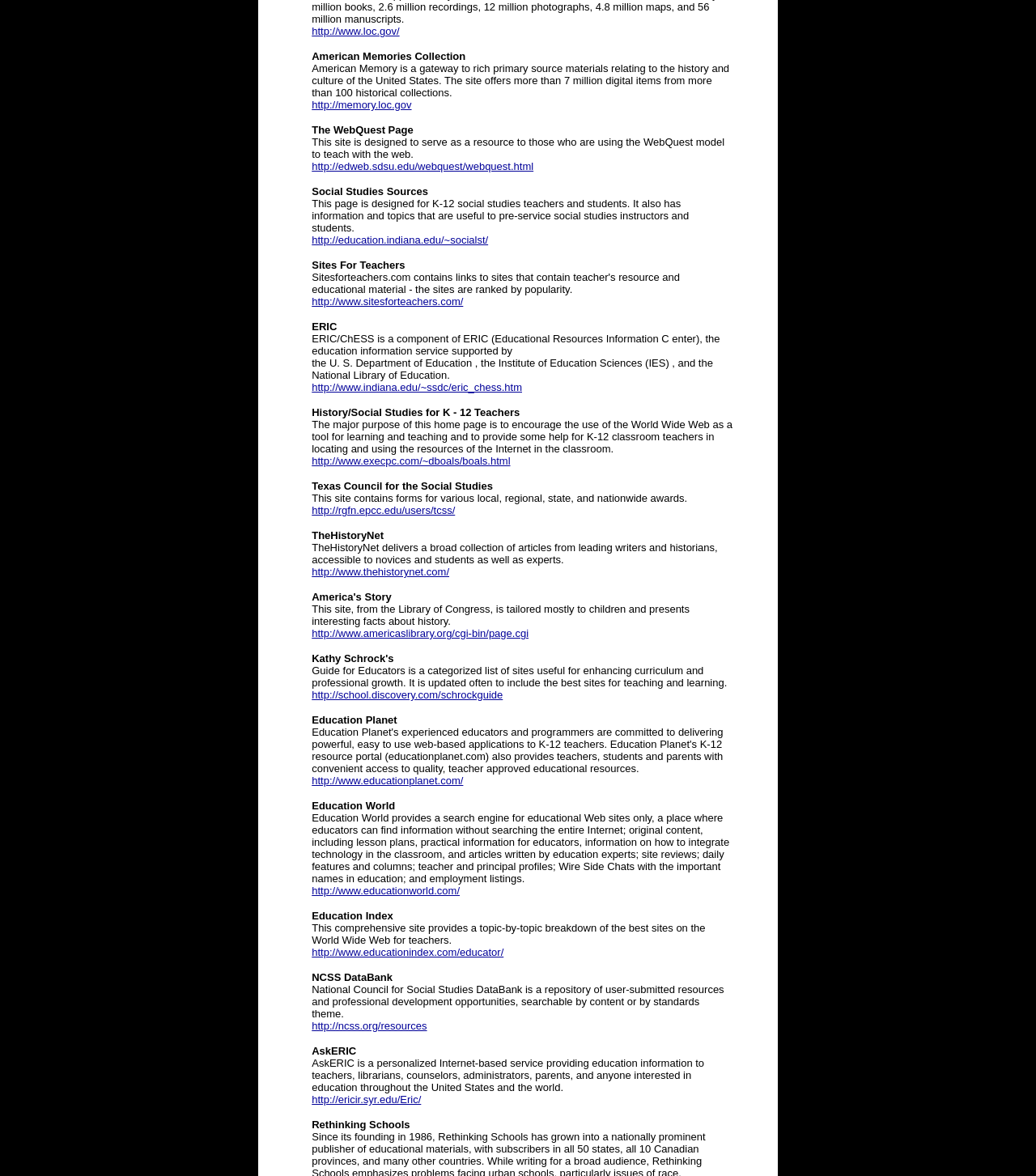Specify the bounding box coordinates for the region that must be clicked to perform the given instruction: "Learn about History/Social Studies for K-12 Teachers".

[0.301, 0.345, 0.502, 0.356]